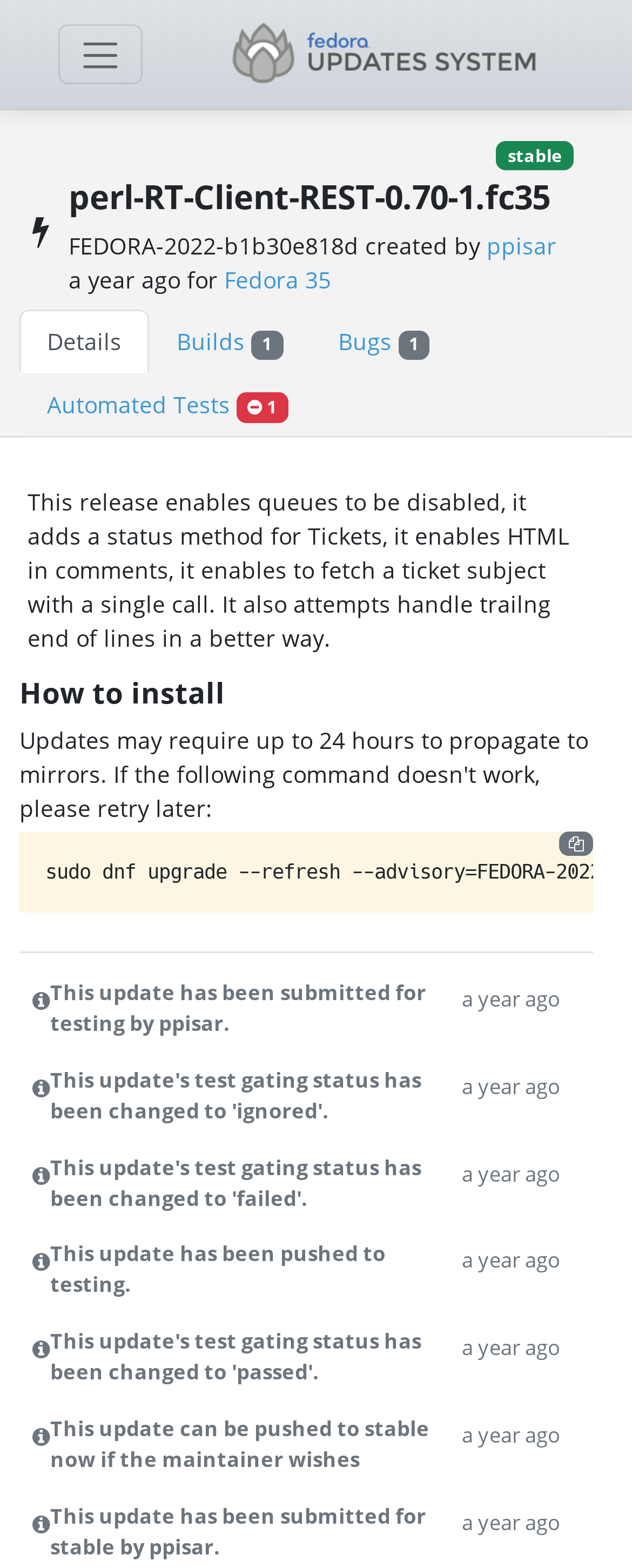Locate the bounding box coordinates of the region to be clicked to comply with the following instruction: "Copy to clipboard". The coordinates must be four float numbers between 0 and 1, in the form [left, top, right, bottom].

[0.885, 0.53, 0.938, 0.546]